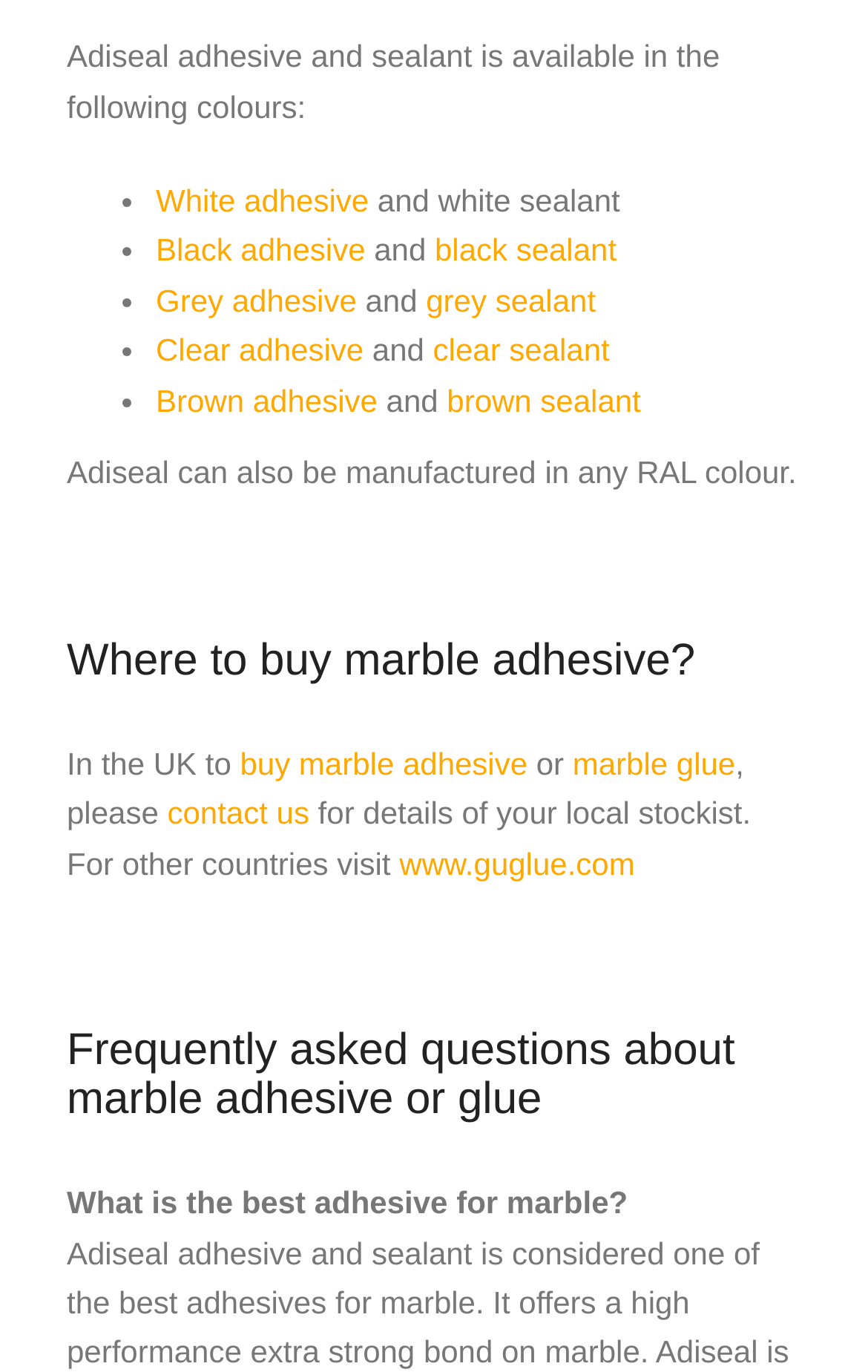Where can I buy marble adhesive in the UK?
Give a detailed response to the question by analyzing the screenshot.

The webpage provides information on where to buy marble adhesive in the UK, stating that users should contact the company for details of their local stockist, as indicated by the link 'contact us'.